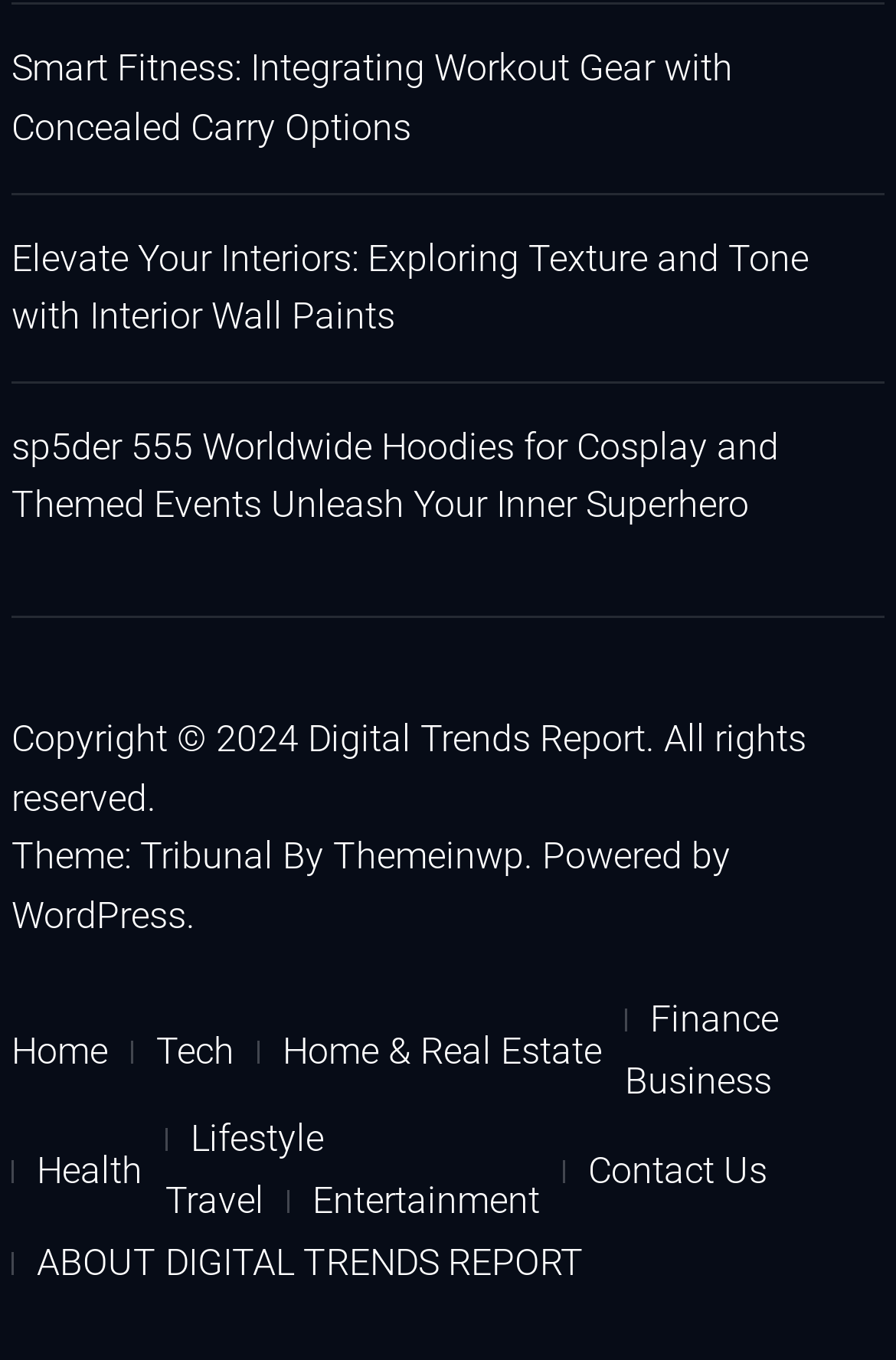Can you specify the bounding box coordinates of the area that needs to be clicked to fulfill the following instruction: "Learn about Health"?

[0.013, 0.839, 0.185, 0.882]